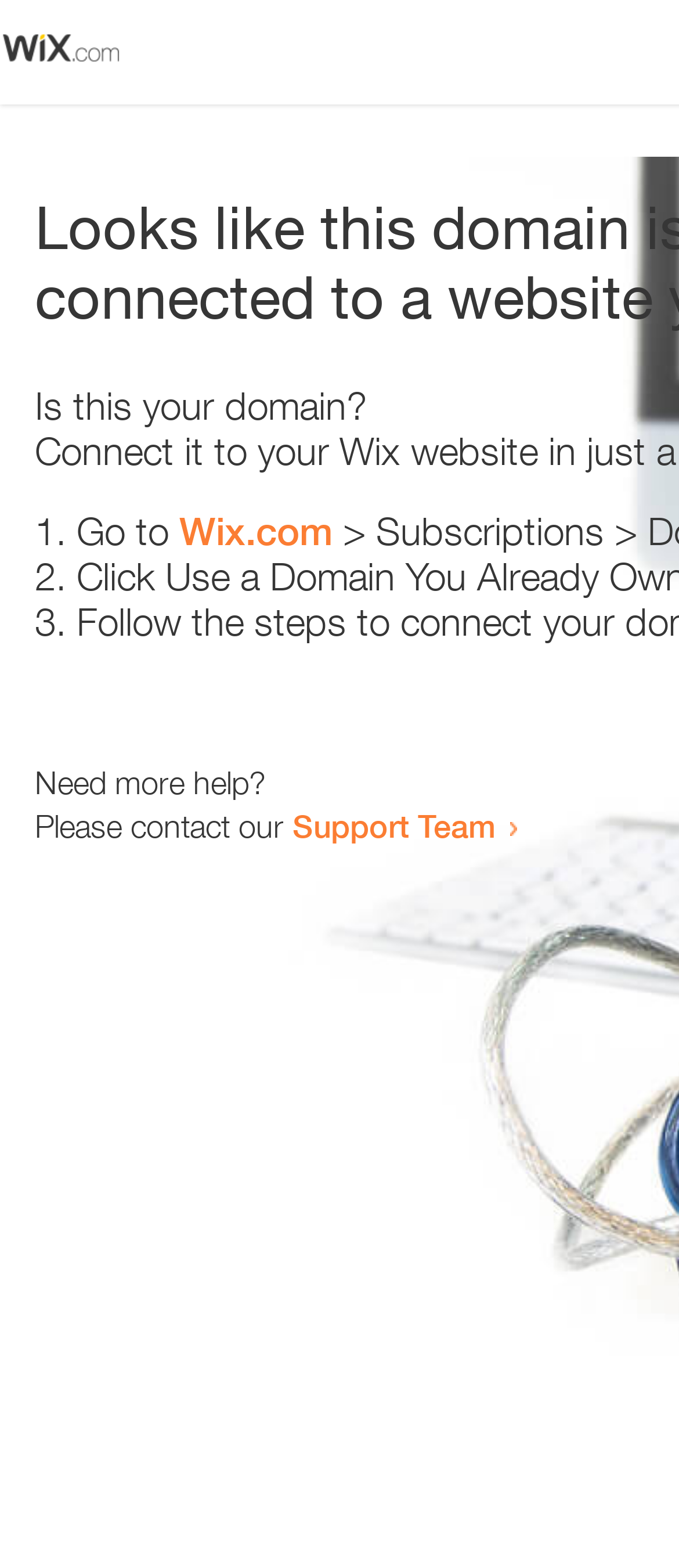What is the text above the first list marker?
Using the image as a reference, give a one-word or short phrase answer.

Is this your domain?